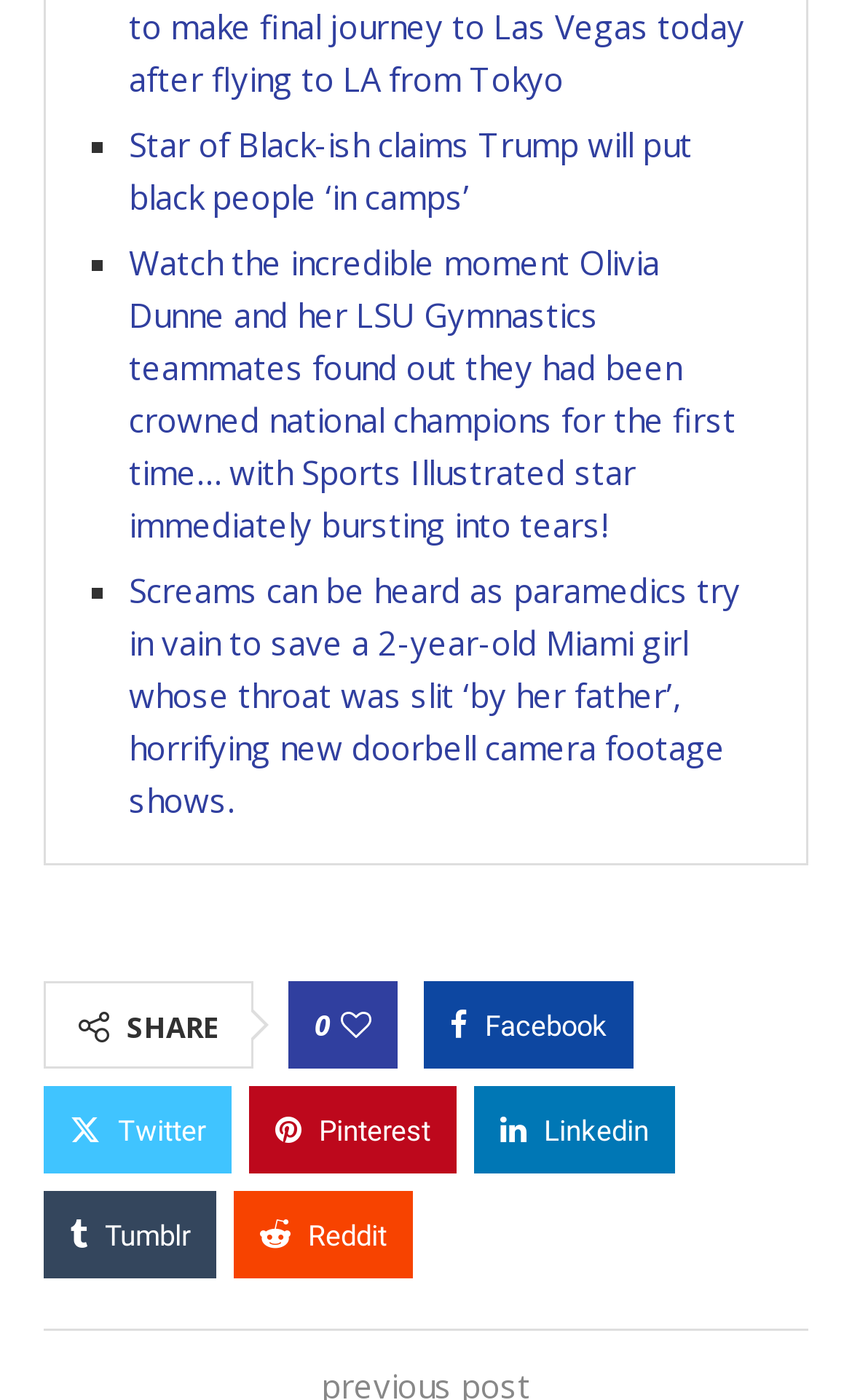What is the age of the Miami girl in the third news article?
Please give a detailed and thorough answer to the question, covering all relevant points.

The third news article mentions that paramedics tried in vain to save a 2-year-old Miami girl whose throat was slit, which indicates that the age of the girl is 2 years old.